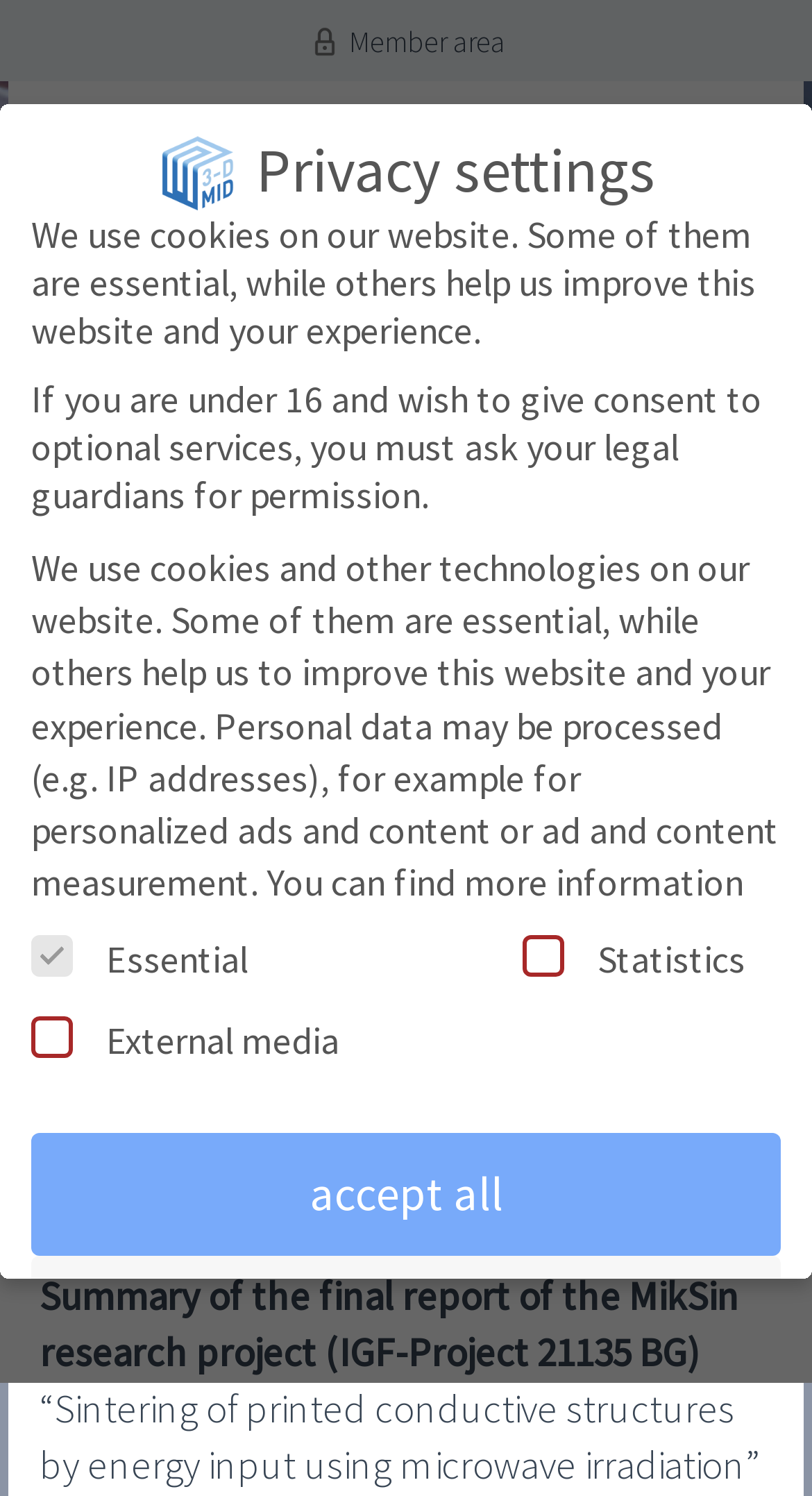Using the element description: "parent_node: External media name="cookieGroup[]" value="external-media"", determine the bounding box coordinates for the specified UI element. The coordinates should be four float numbers between 0 and 1, [left, top, right, bottom].

[0.418, 0.68, 0.451, 0.698]